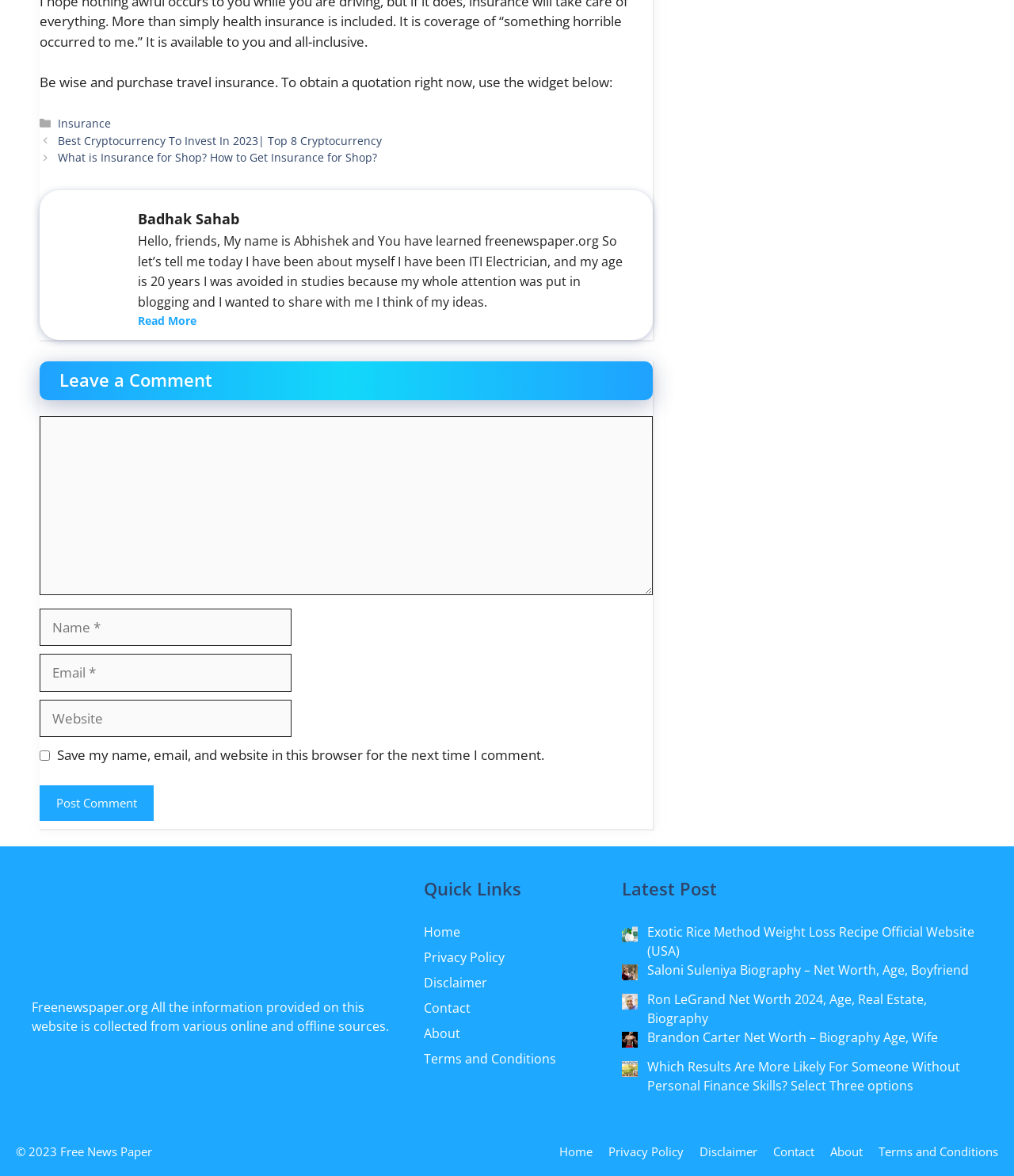Please identify the bounding box coordinates of the region to click in order to complete the task: "Click the 'Insurance' link". The coordinates must be four float numbers between 0 and 1, specified as [left, top, right, bottom].

[0.057, 0.098, 0.109, 0.111]